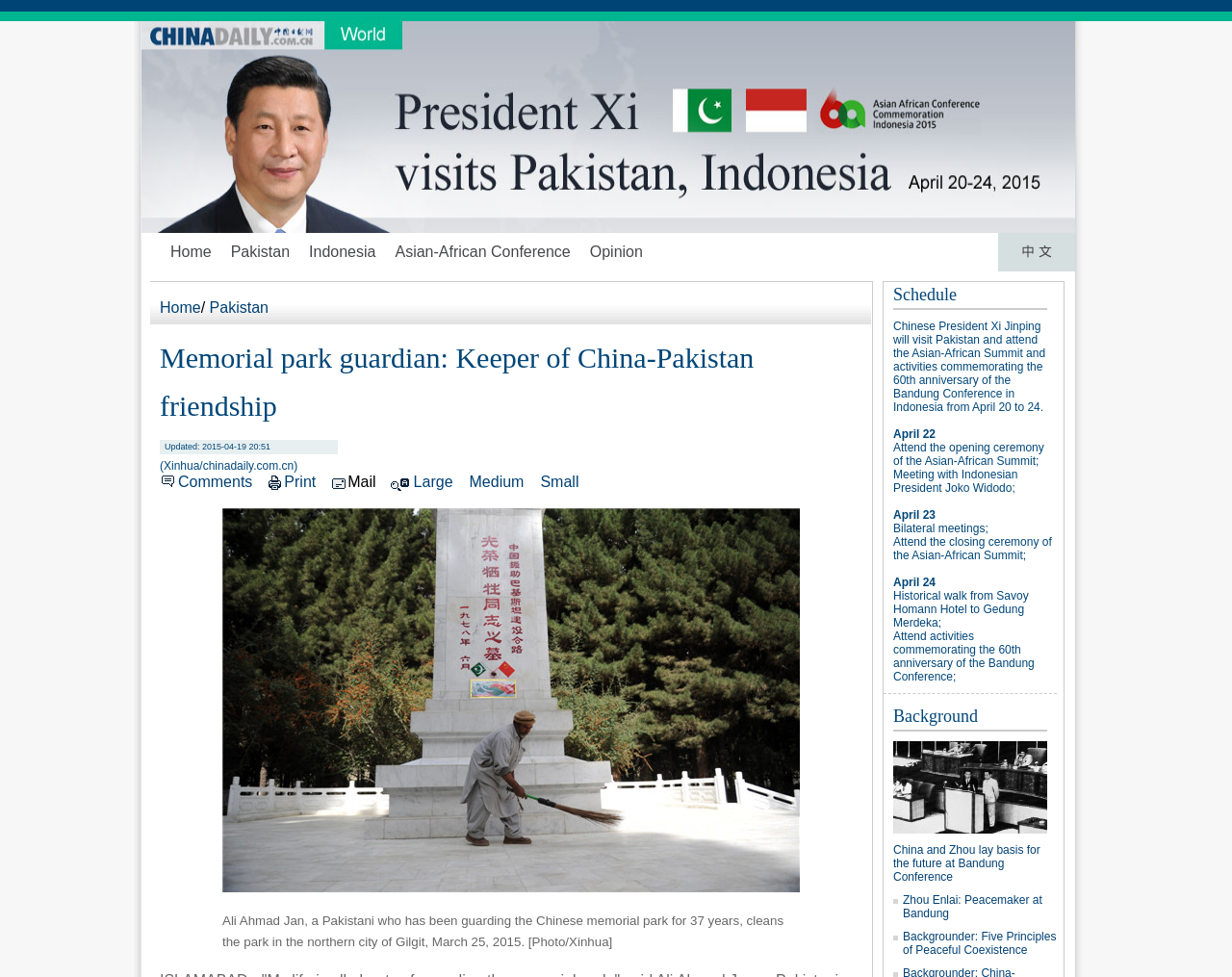Identify the bounding box coordinates for the region of the element that should be clicked to carry out the instruction: "Click the 'Home' link". The bounding box coordinates should be four float numbers between 0 and 1, i.e., [left, top, right, bottom].

[0.134, 0.249, 0.176, 0.266]